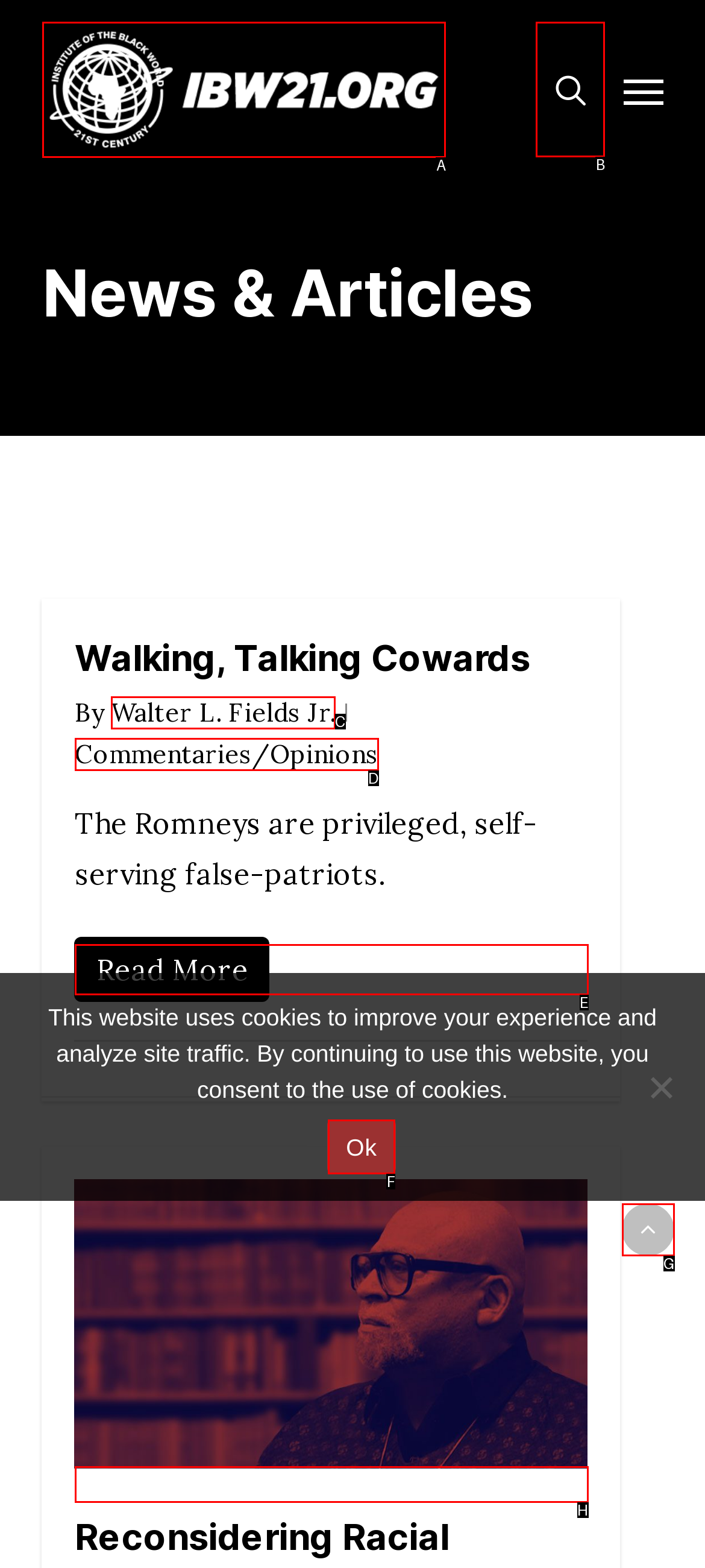Identify the correct UI element to click on to achieve the task: search for something. Provide the letter of the appropriate element directly from the available choices.

B